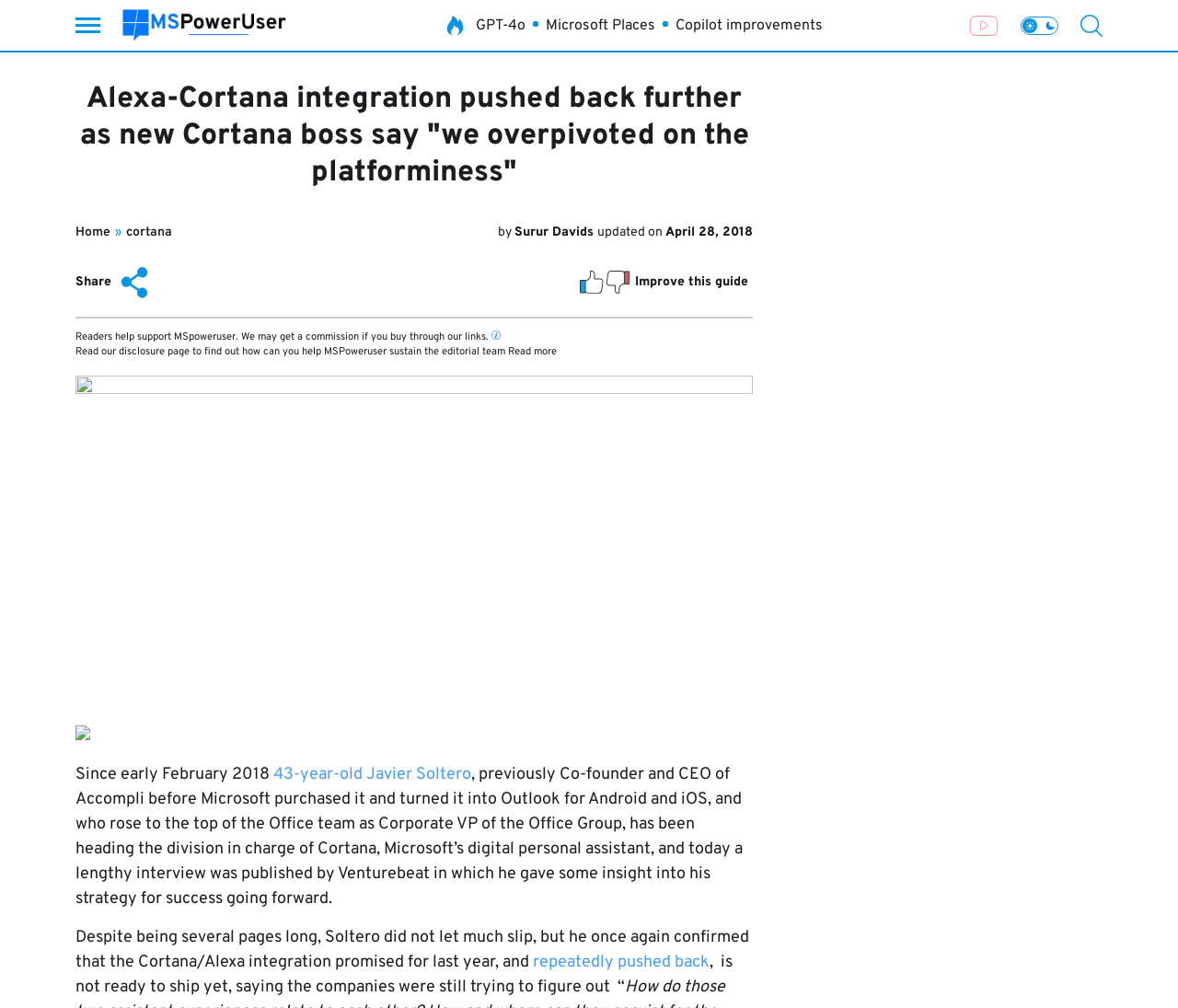Please determine the bounding box coordinates, formatted as (top-left x, top-left y, bottom-right x, bottom-right y), with all values as floating point numbers between 0 and 1. Identify the bounding box of the region described as: the steel structure workshop

None